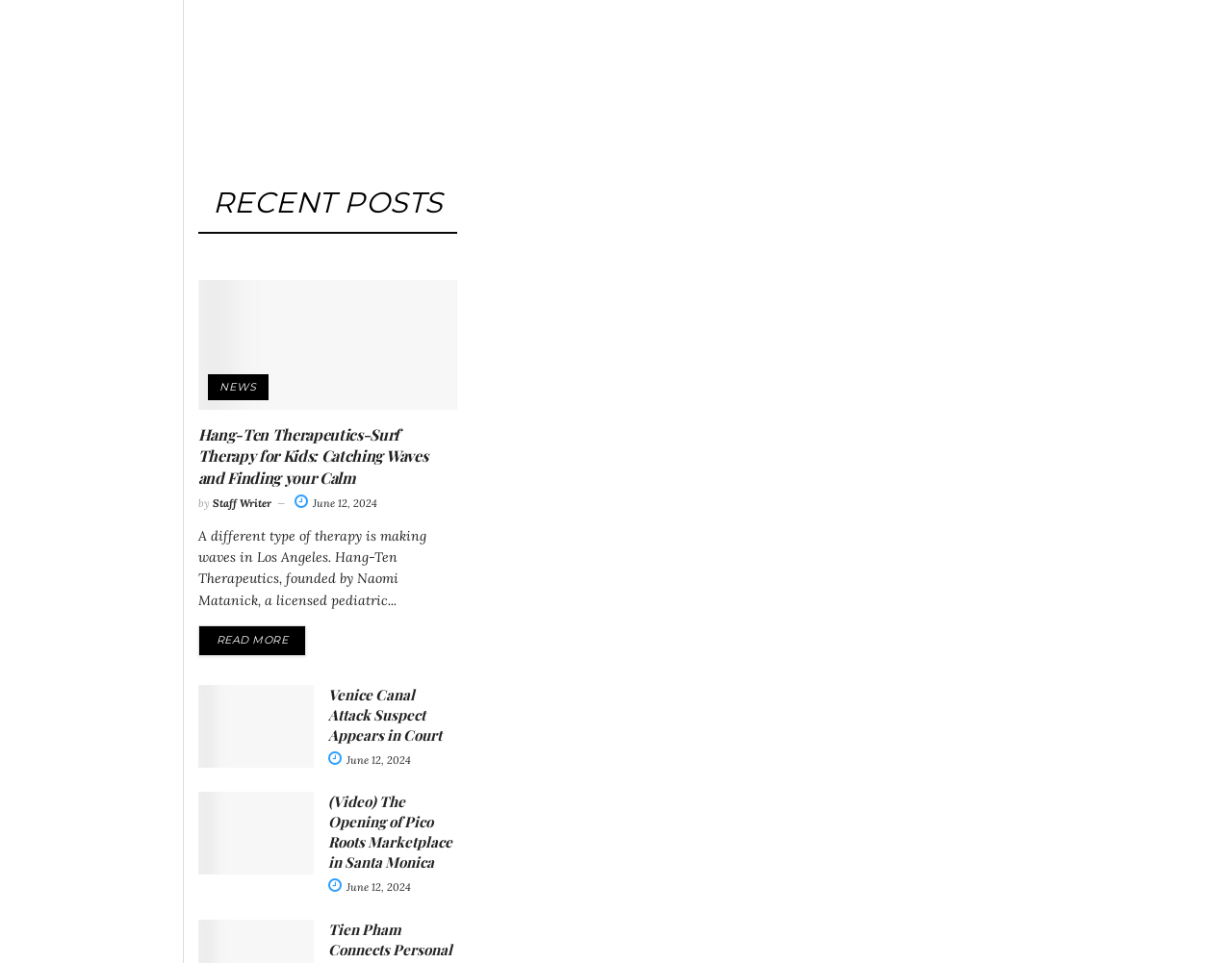What is the date of the 'Hang-Ten Therapeutics' article?
Answer the question using a single word or phrase, according to the image.

June 12, 2024